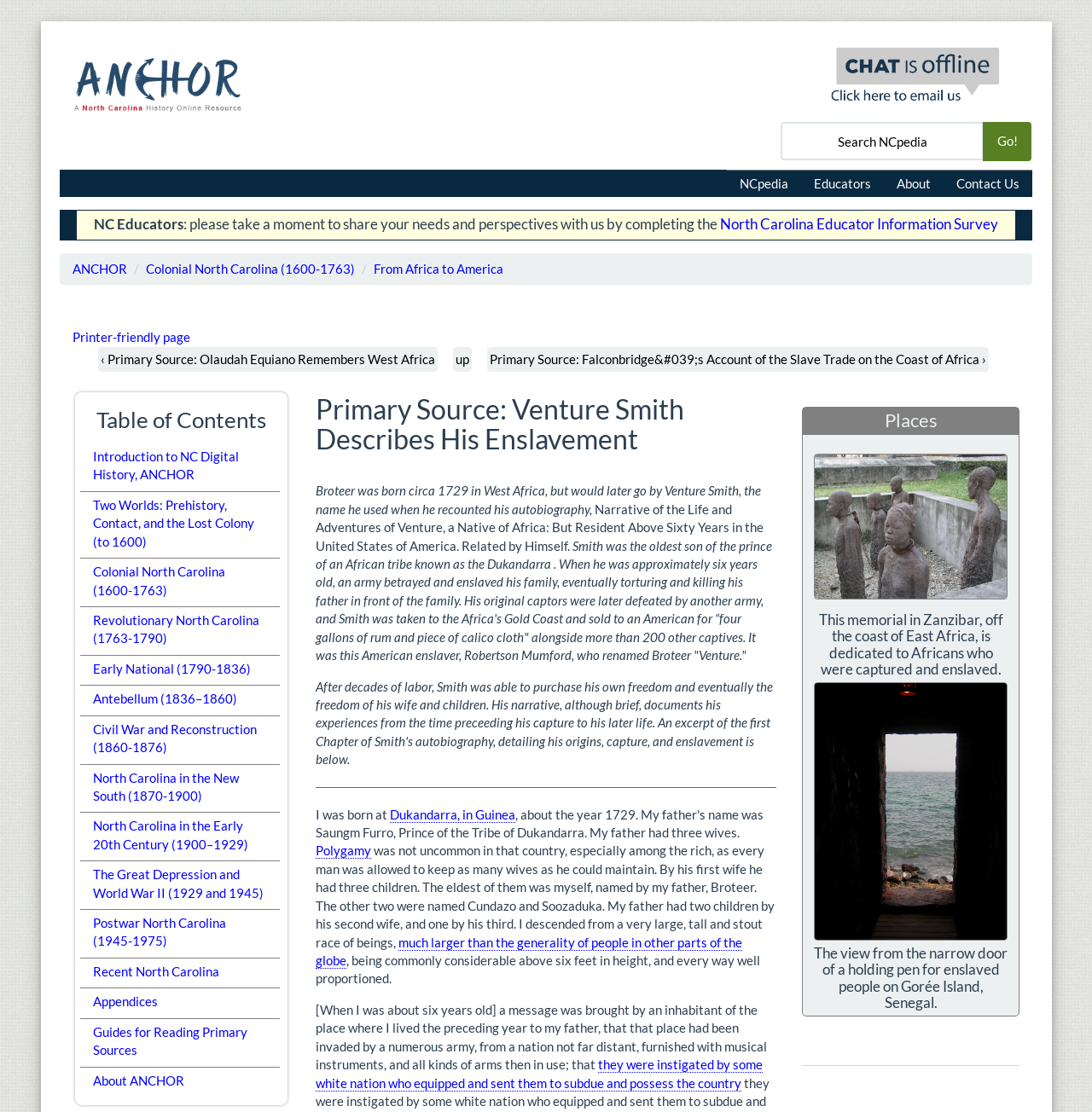Please determine the bounding box coordinates of the element to click in order to execute the following instruction: "Learn about Venture Smith's life". The coordinates should be four float numbers between 0 and 1, specified as [left, top, right, bottom].

[0.289, 0.434, 0.697, 0.465]